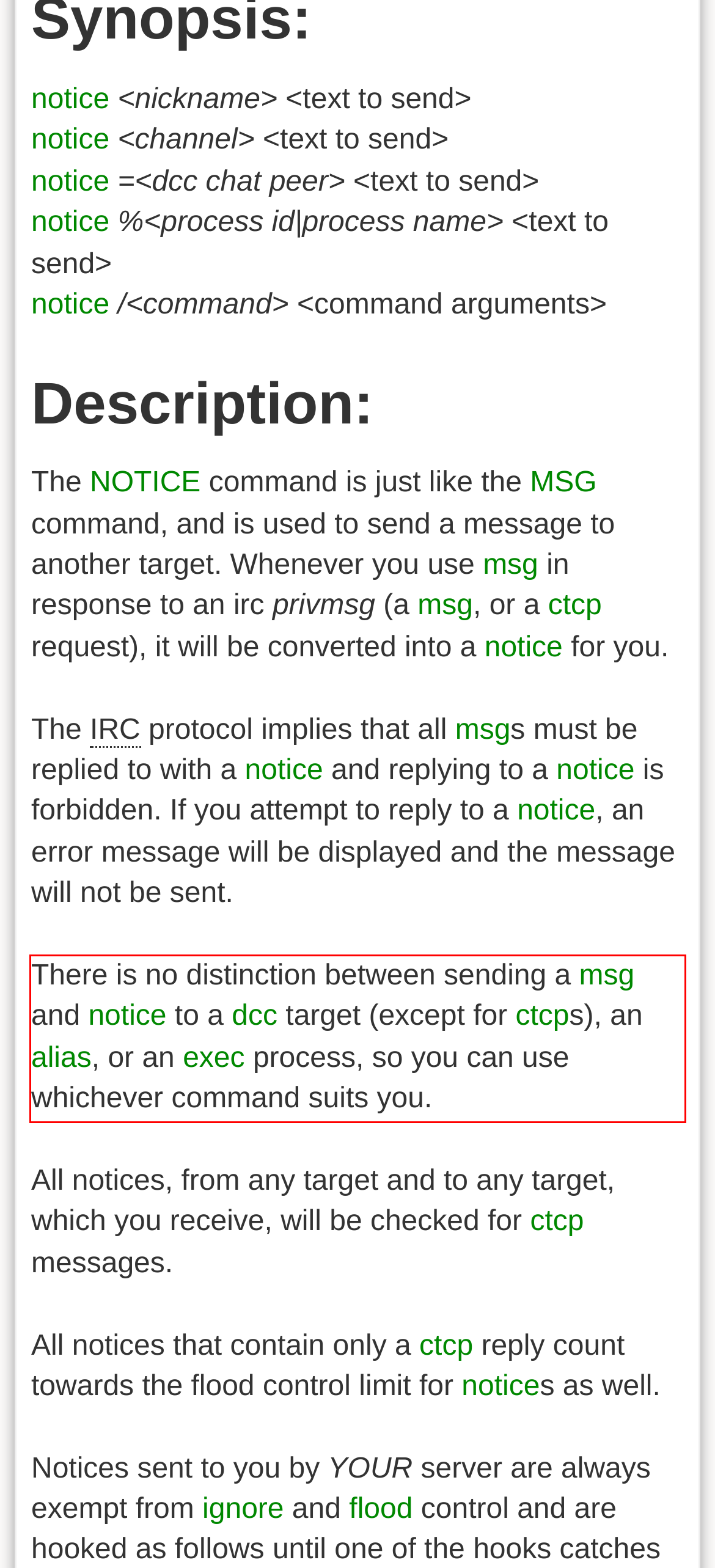Given a screenshot of a webpage containing a red rectangle bounding box, extract and provide the text content found within the red bounding box.

There is no distinction between sending a msg and notice to a dcc target (except for ctcps), an alias, or an exec process, so you can use whichever command suits you.